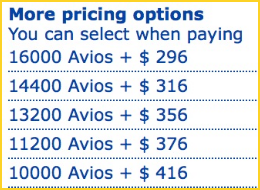What is the cash amount for 14,400 Avios?
Refer to the image and offer an in-depth and detailed answer to the question.

According to the pricing options, 14,400 Avios requires a cash amount of $316 to supplement the Avios when booking.